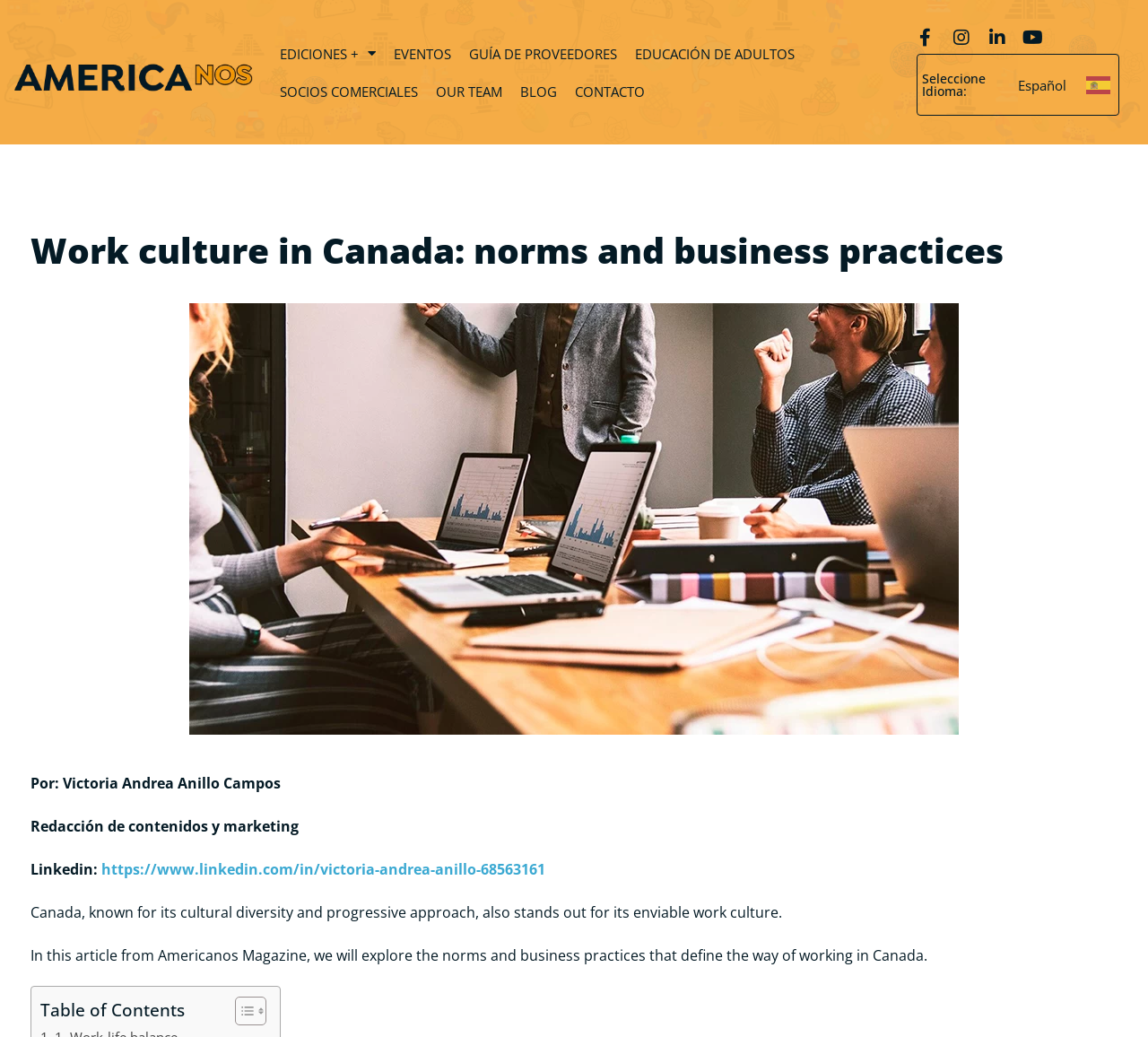Using the provided element description, identify the bounding box coordinates as (top-left x, top-left y, bottom-right x, bottom-right y). Ensure all values are between 0 and 1. Description: OUR TEAM

[0.372, 0.07, 0.445, 0.106]